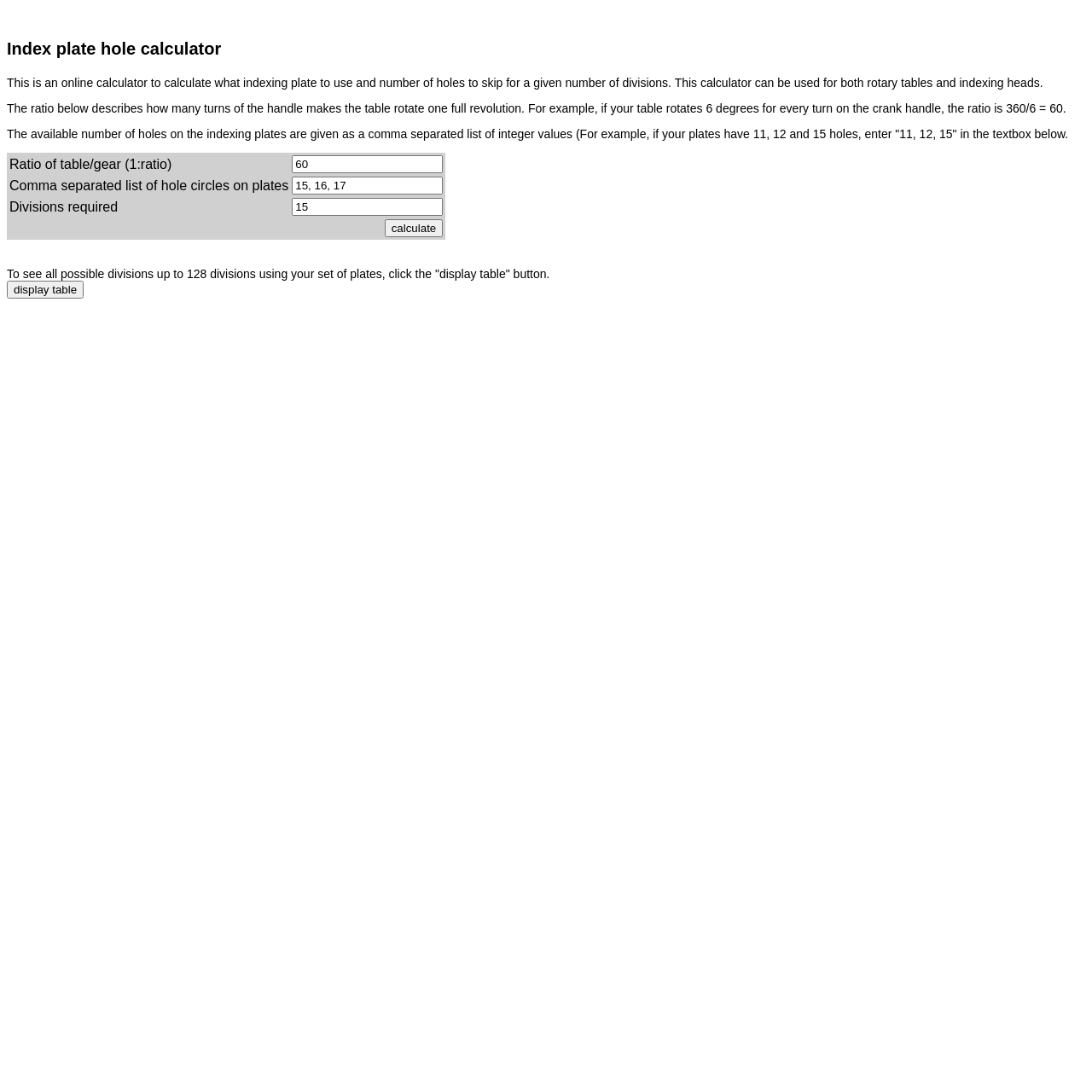Find and provide the bounding box coordinates for the UI element described here: "input value="15" name="divisions" value="15"". The coordinates should be given as four float numbers between 0 and 1: [left, top, right, bottom].

[0.267, 0.181, 0.406, 0.198]